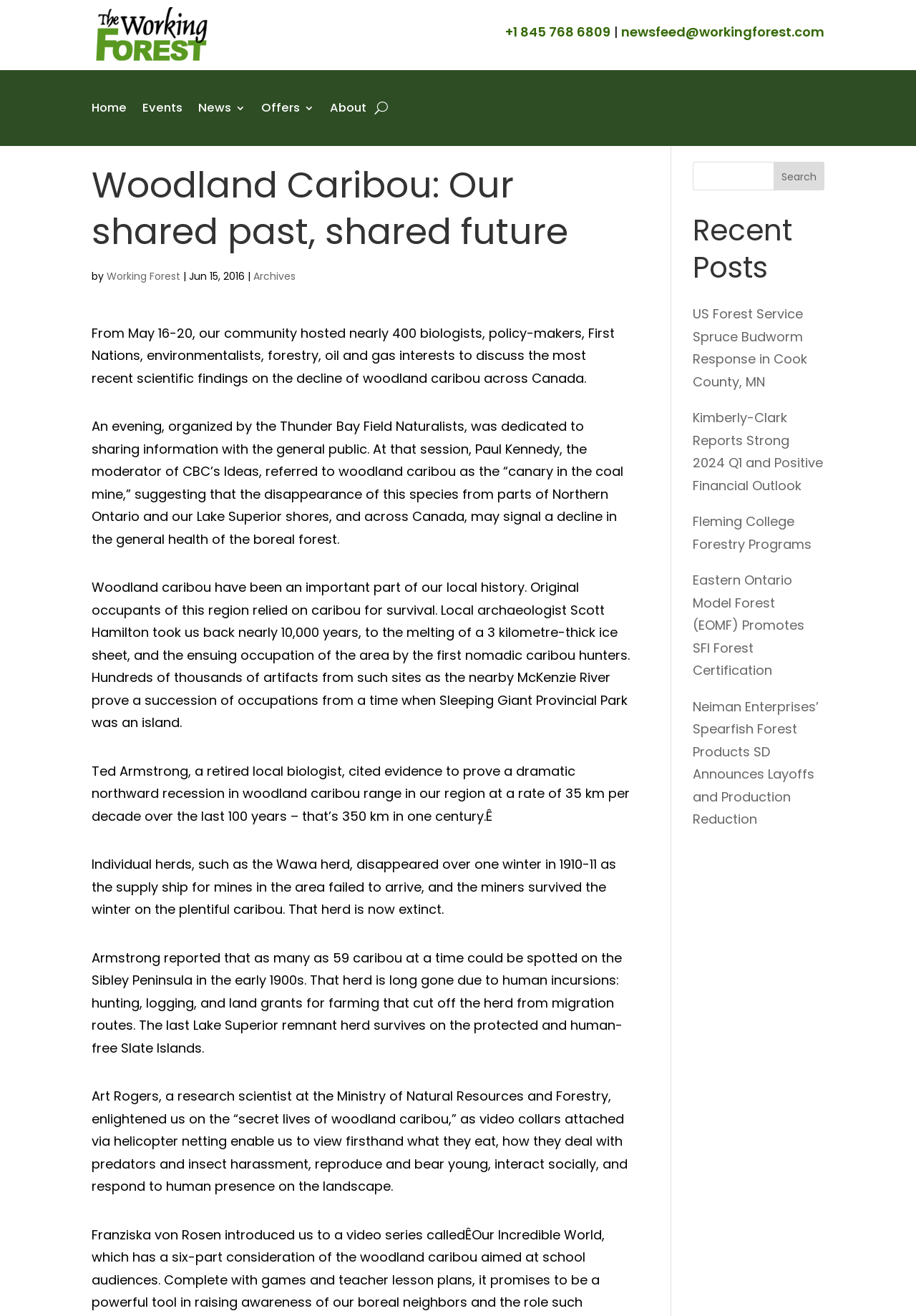Find the bounding box coordinates of the element to click in order to complete the given instruction: "Read the 'Events' page."

[0.155, 0.061, 0.199, 0.103]